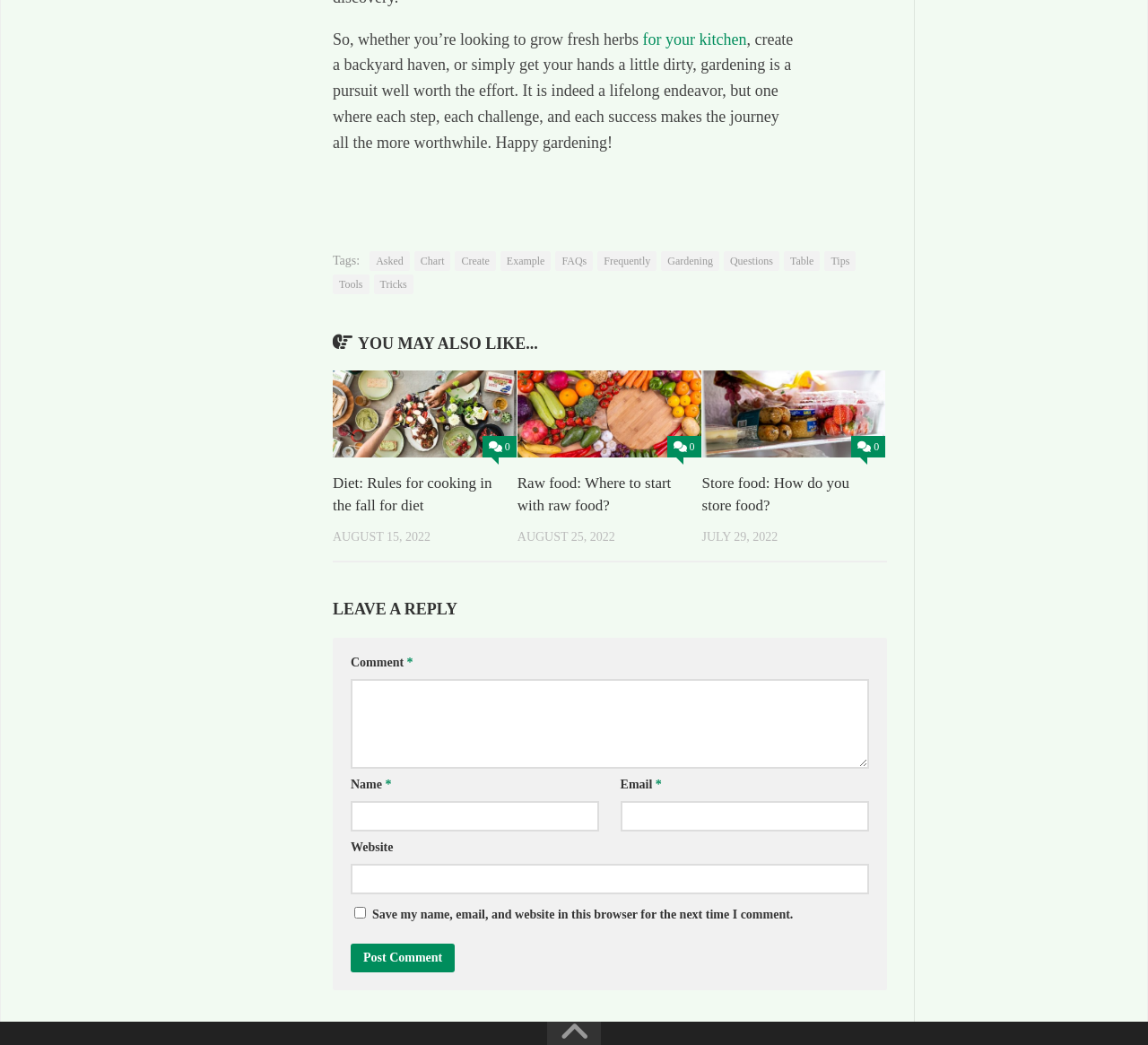Find the bounding box coordinates for the area you need to click to carry out the instruction: "Post a comment". The coordinates should be four float numbers between 0 and 1, indicated as [left, top, right, bottom].

[0.305, 0.903, 0.396, 0.93]